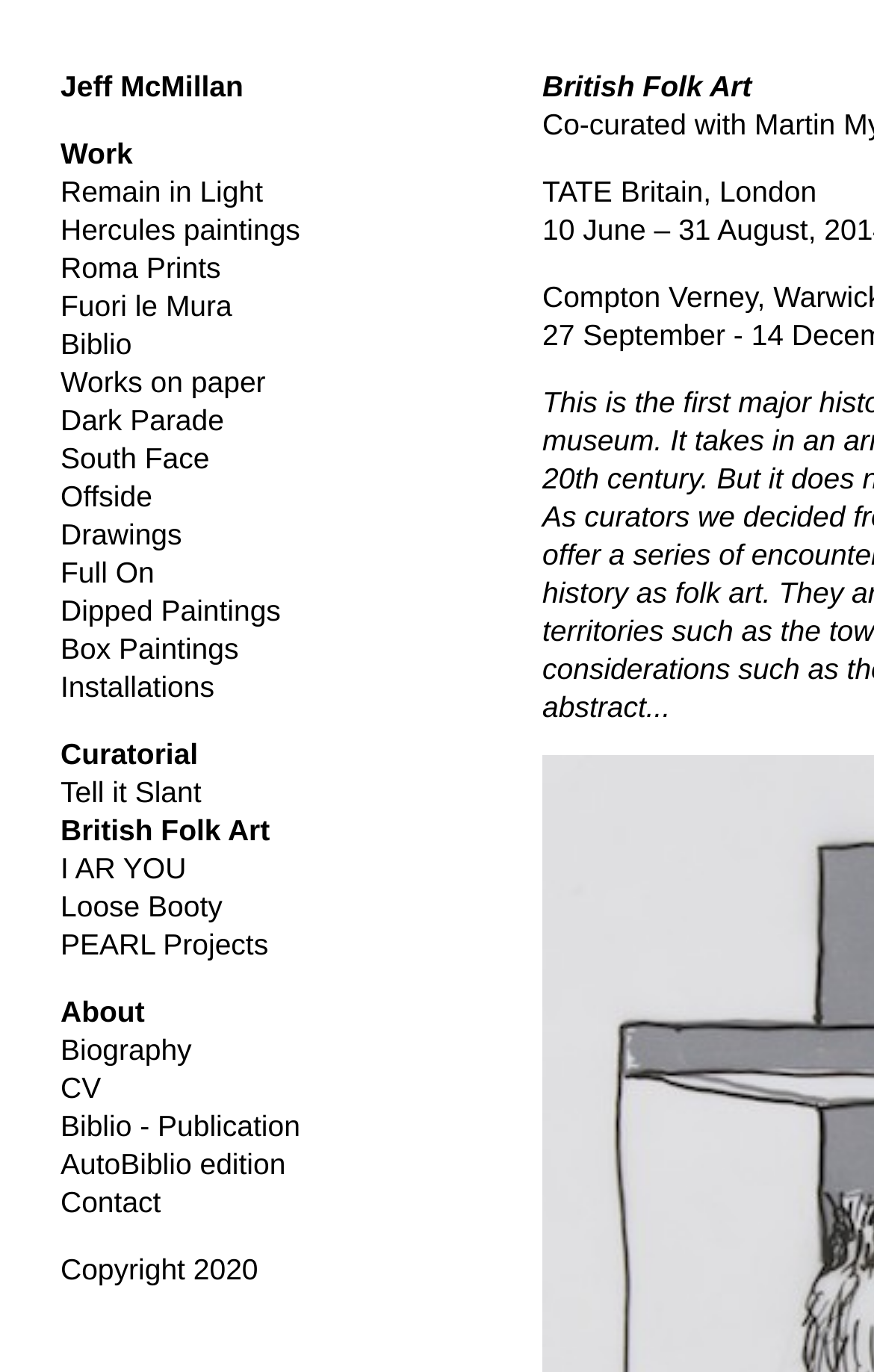What is the last link listed under 'Jeff McMillan'?
Answer the question with a detailed and thorough explanation.

The last link listed under the heading 'Jeff McMillan' is labeled 'Contact', which likely provides a way for visitors to get in touch with the artist or their representatives.